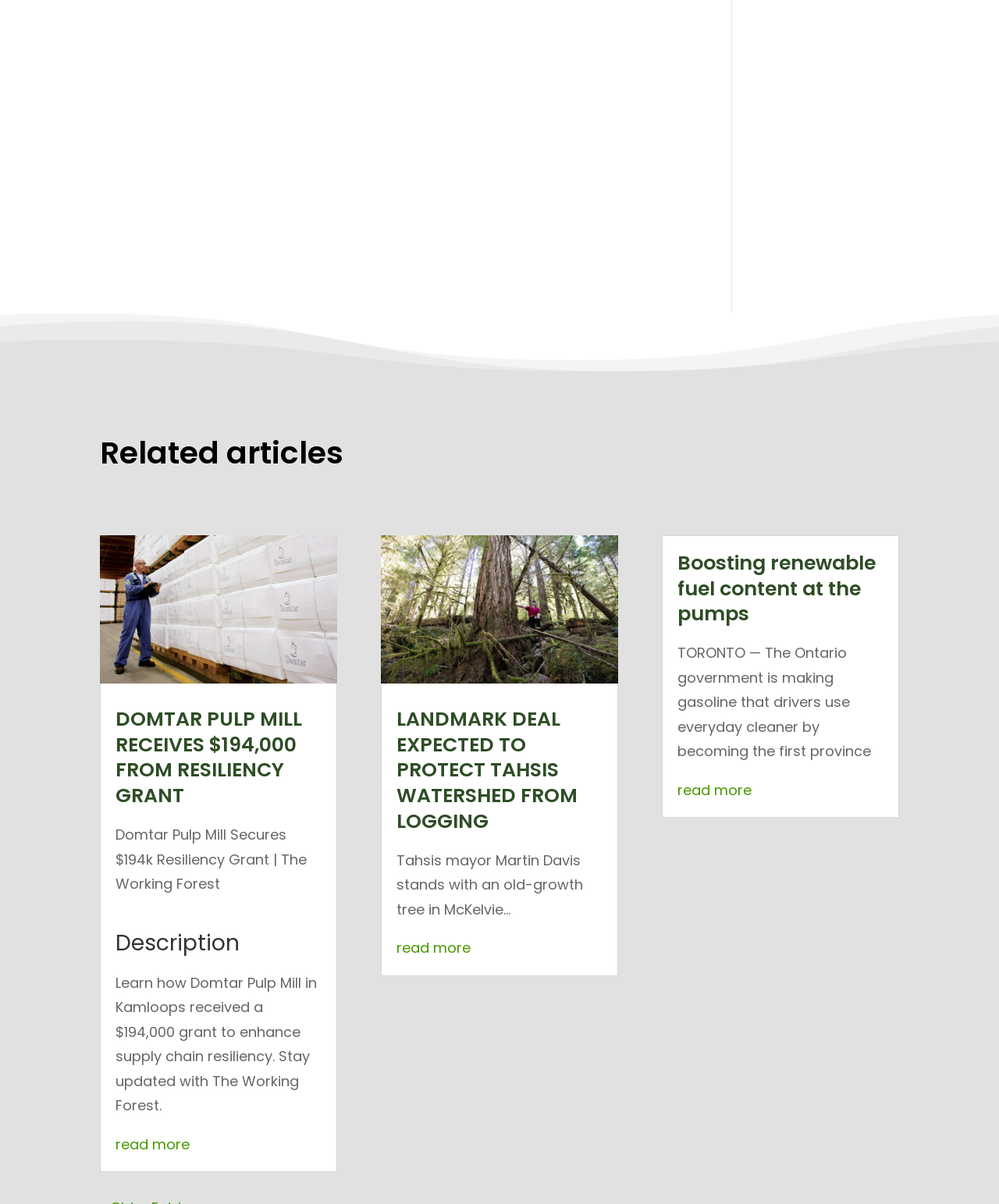Find the bounding box coordinates of the element to click in order to complete the given instruction: "read more about LANDMARK DEAL EXPECTED TO PROTECT TAHSIS WATERSHED FROM LOGGING."

[0.397, 0.779, 0.471, 0.795]